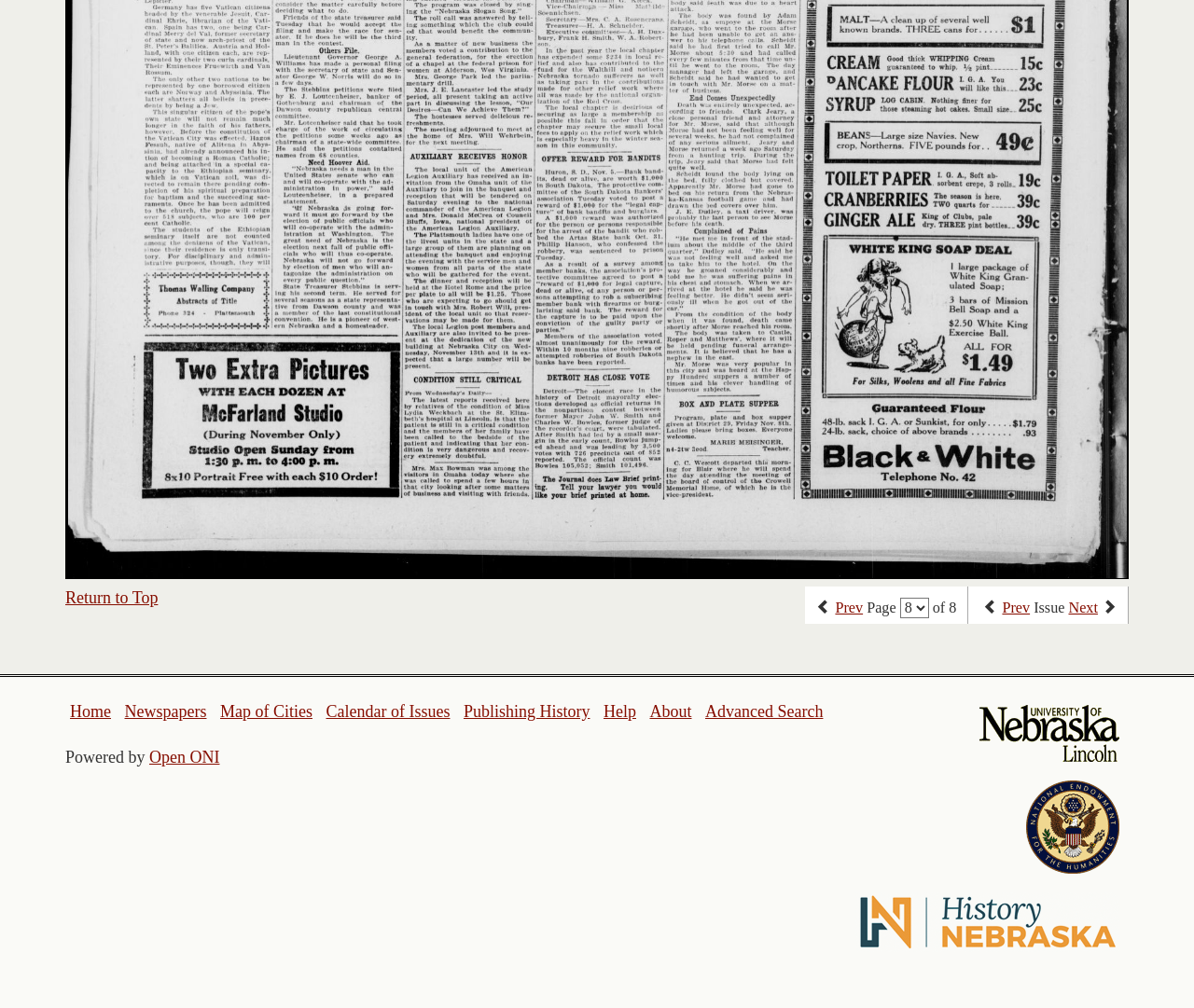What is the text on the top-left corner?
Provide a one-word or short-phrase answer based on the image.

Return to Top